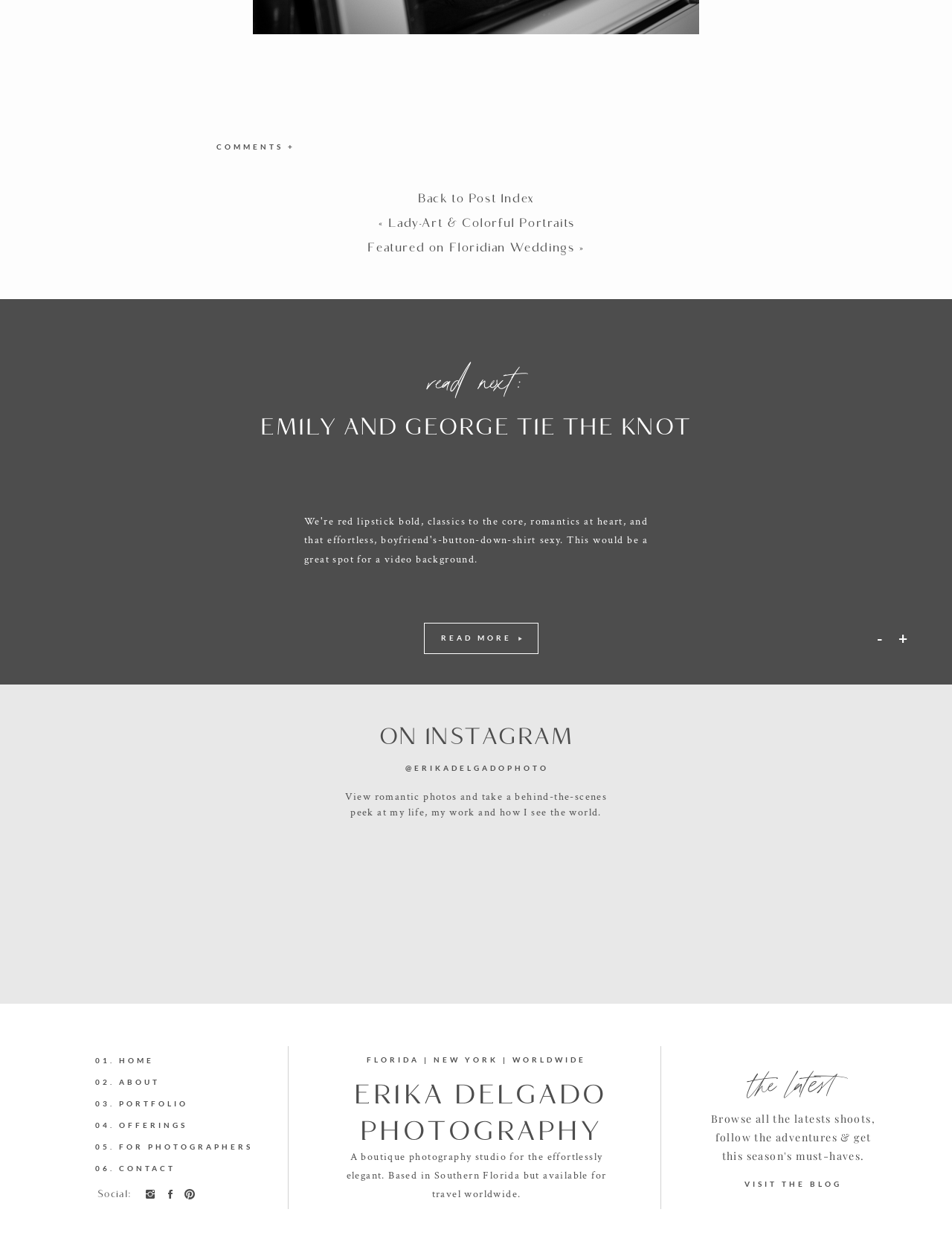Identify and provide the bounding box coordinates of the UI element described: "01. Home". The coordinates should be formatted as [left, top, right, bottom], with each number being a float between 0 and 1.

[0.1, 0.843, 0.229, 0.854]